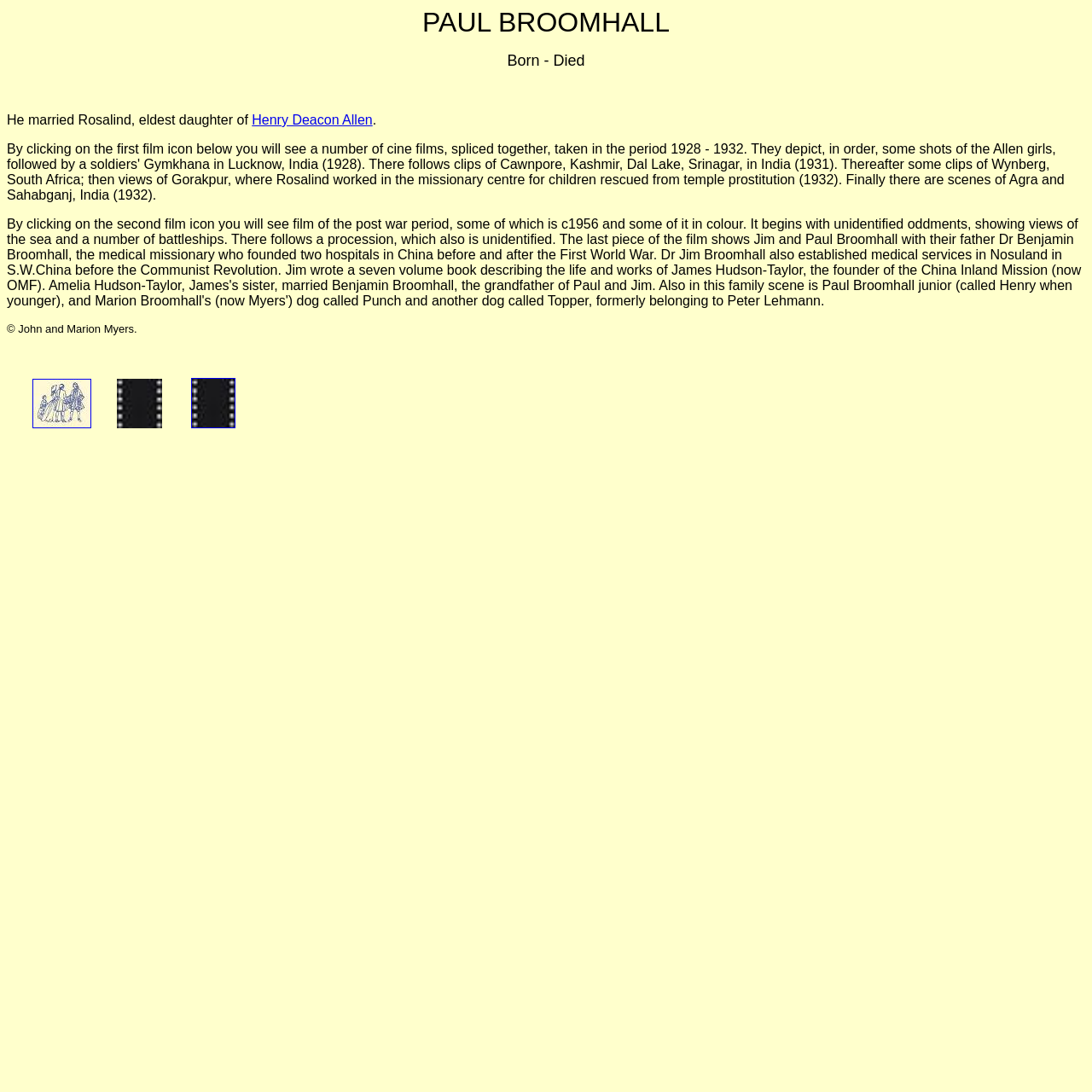Who are John and Marion Myers?
Answer the question in a detailed and comprehensive manner.

The text '© John and Marion Myers.' suggests that John and Marion Myers are the copyright holders of the website's content.